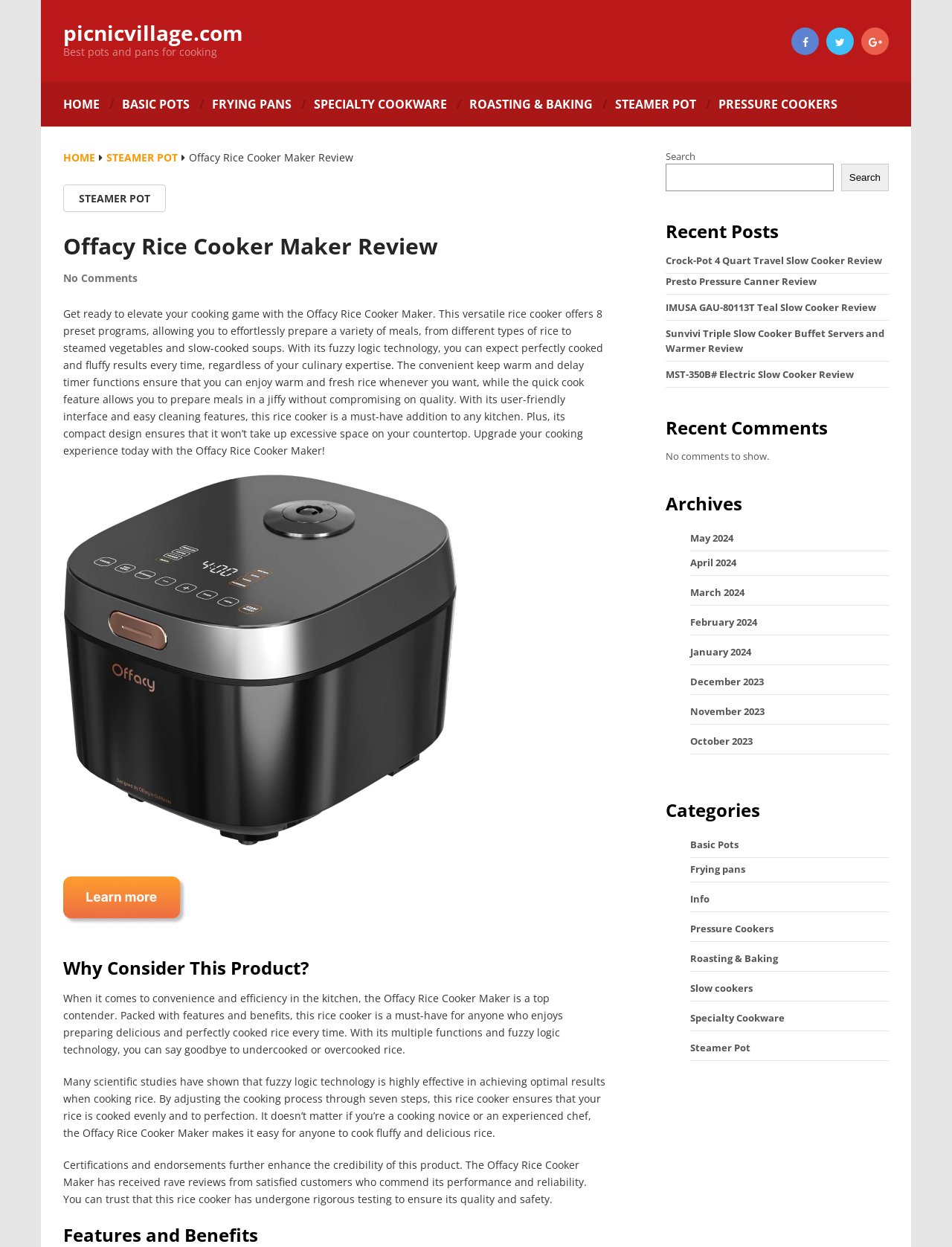Respond with a single word or phrase:
What technology is used in the Offacy Rice Cooker Maker to achieve optimal results?

Fuzzy logic technology